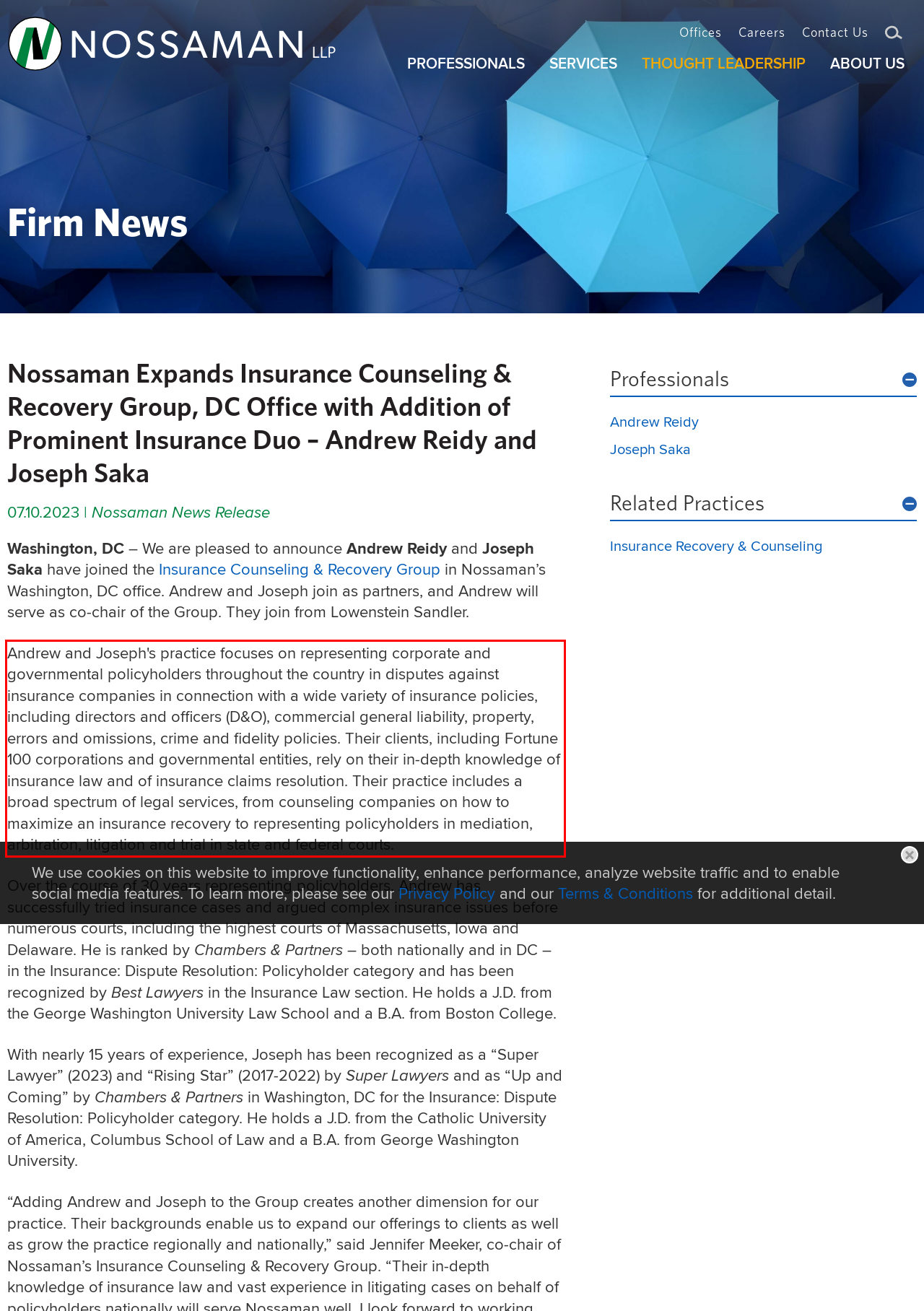Using OCR, extract the text content found within the red bounding box in the given webpage screenshot.

Andrew and Joseph's practice focuses on representing corporate and governmental policyholders throughout the country in disputes against insurance companies in connection with a wide variety of insurance policies, including directors and officers (D&O), commercial general liability, property, errors and omissions, crime and fidelity policies. Their clients, including Fortune 100 corporations and governmental entities, rely on their in-depth knowledge of insurance law and of insurance claims resolution. Their practice includes a broad spectrum of legal services, from counseling companies on how to maximize an insurance recovery to representing policyholders in mediation, arbitration, litigation and trial in state and federal courts.